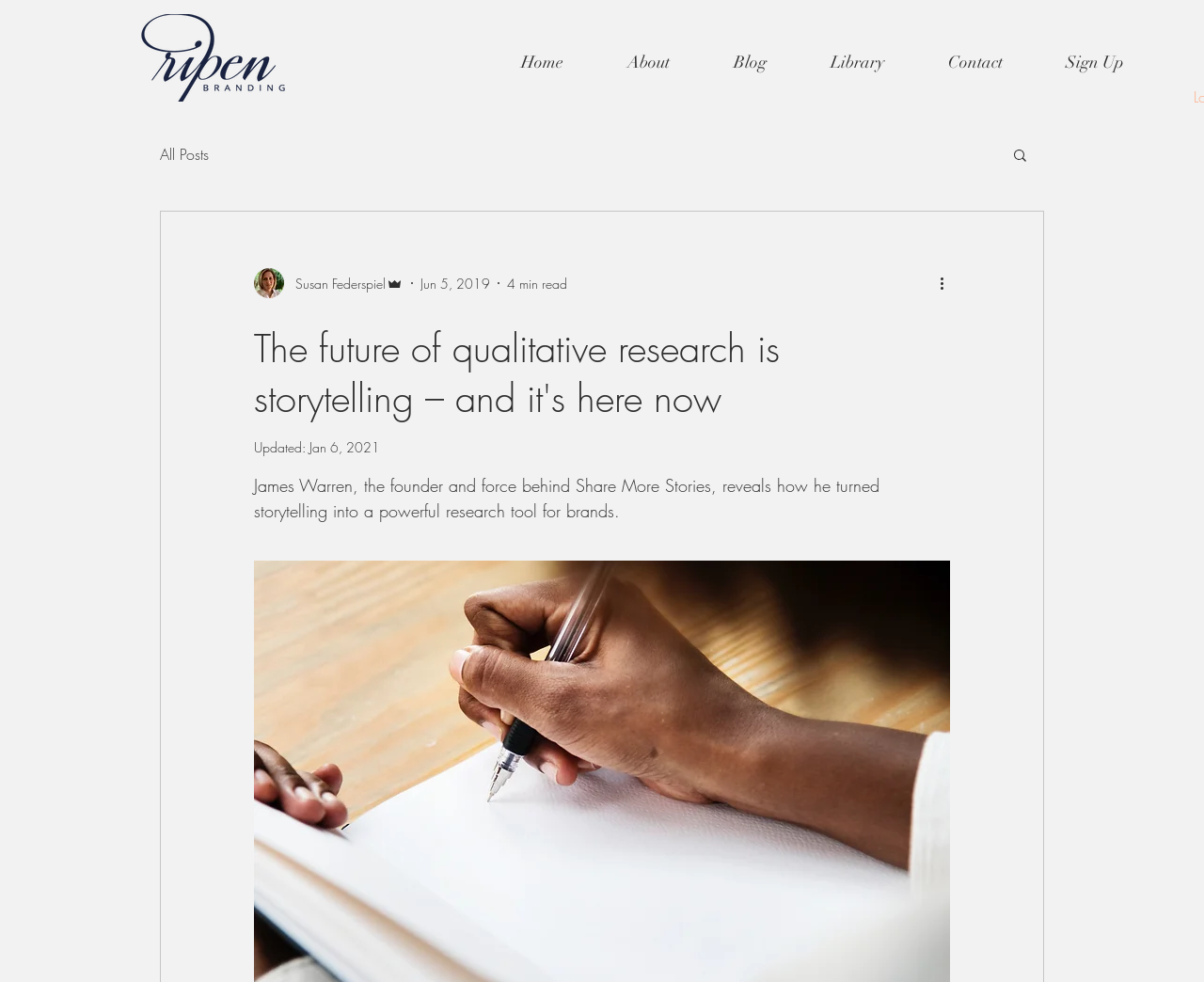What is the name of the author of the blog post?
Please ensure your answer to the question is detailed and covers all necessary aspects.

The answer can be found in the text 'Susan Federspiel' which is located above the blog post content.